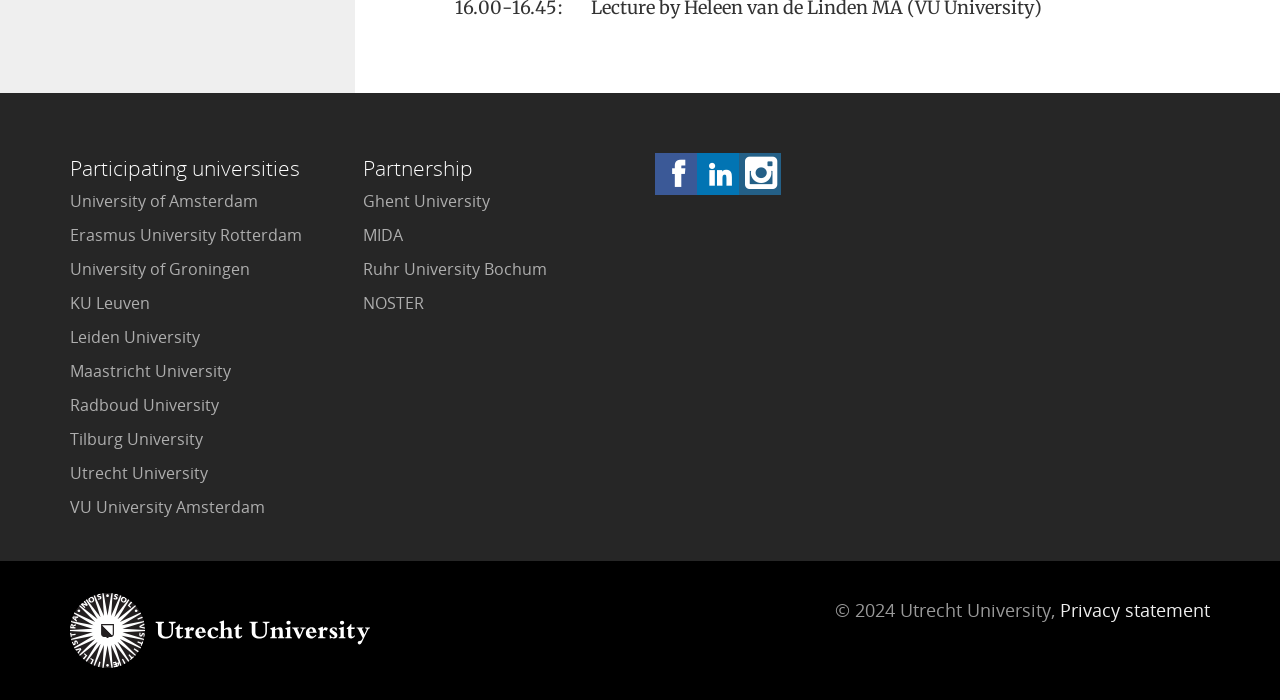Identify the bounding box of the UI element that matches this description: "VU University Amsterdam".

[0.055, 0.709, 0.207, 0.741]